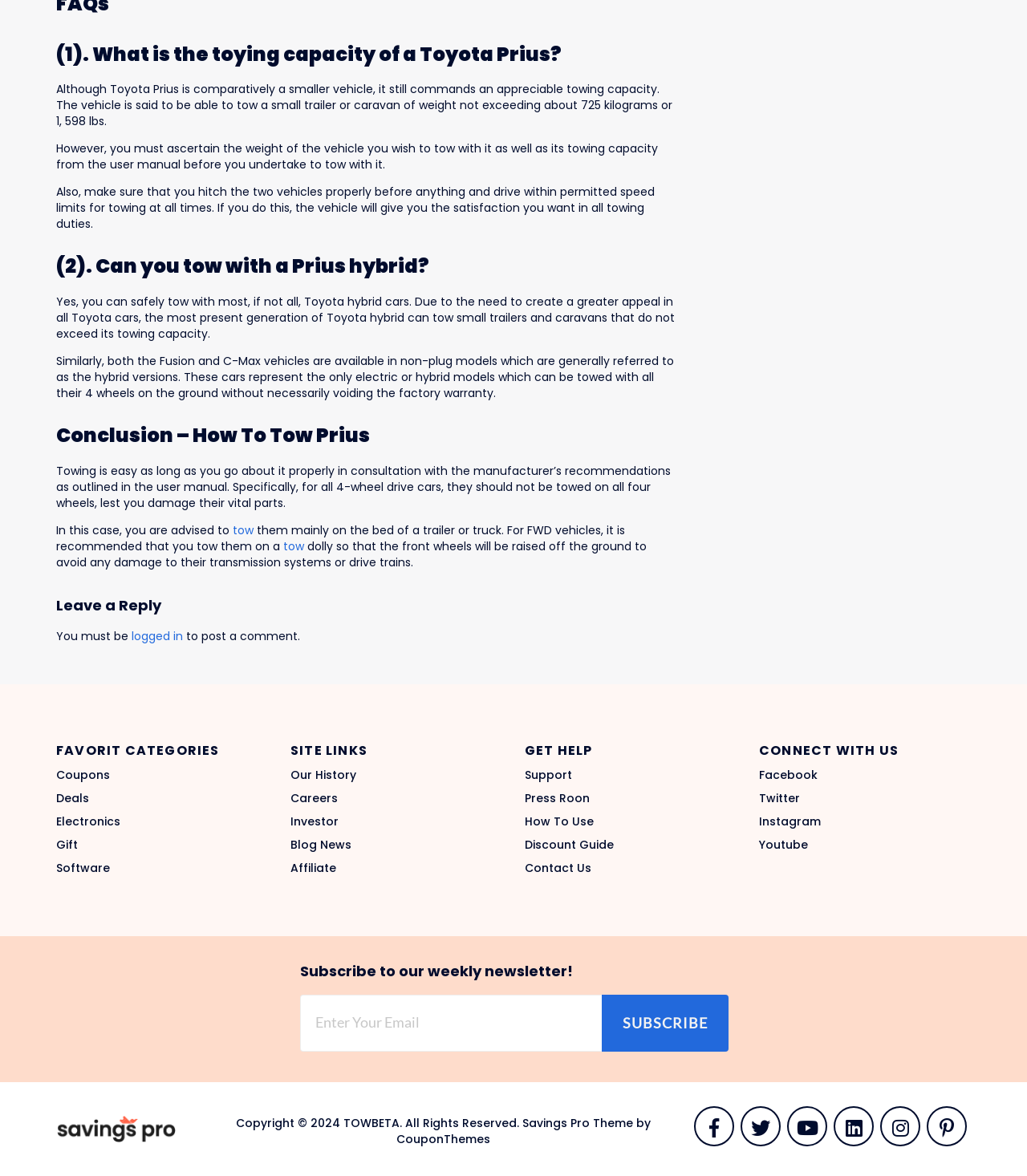Please identify the bounding box coordinates of the element's region that needs to be clicked to fulfill the following instruction: "Click on the 'SUBSCRIBE' button". The bounding box coordinates should consist of four float numbers between 0 and 1, i.e., [left, top, right, bottom].

[0.586, 0.846, 0.709, 0.894]